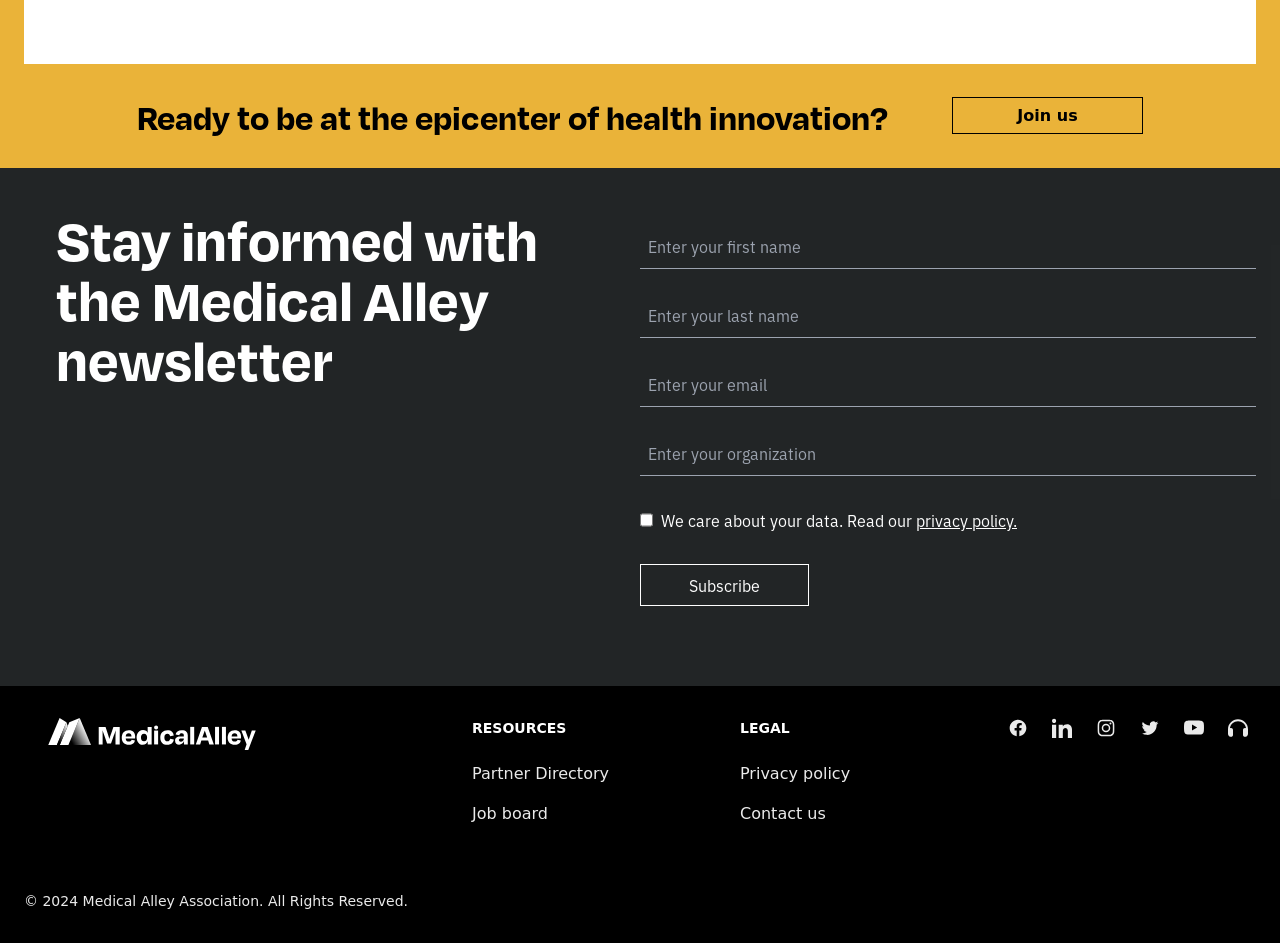What is the name of the organization behind this webpage?
Look at the screenshot and give a one-word or phrase answer.

Medical Alley Association